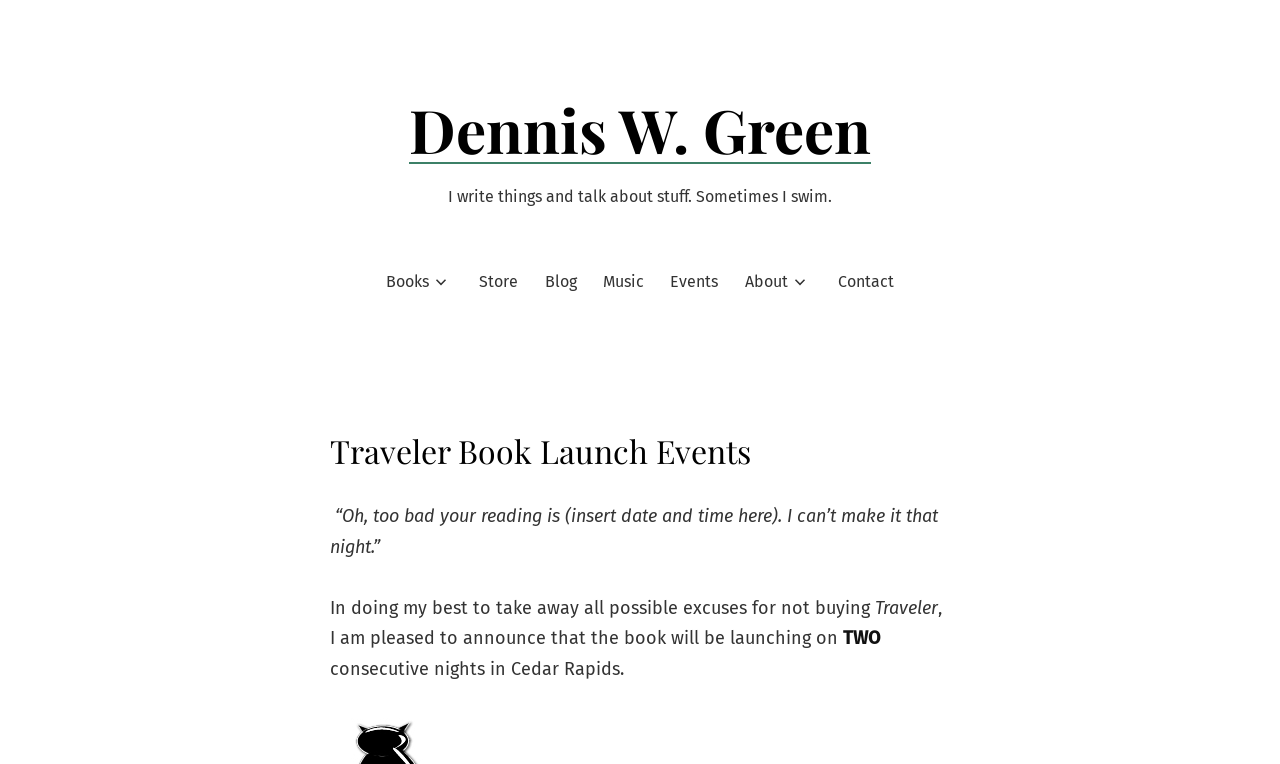Specify the bounding box coordinates of the region I need to click to perform the following instruction: "contact Dennis W. Green". The coordinates must be four float numbers in the range of 0 to 1, i.e., [left, top, right, bottom].

[0.655, 0.351, 0.699, 0.388]